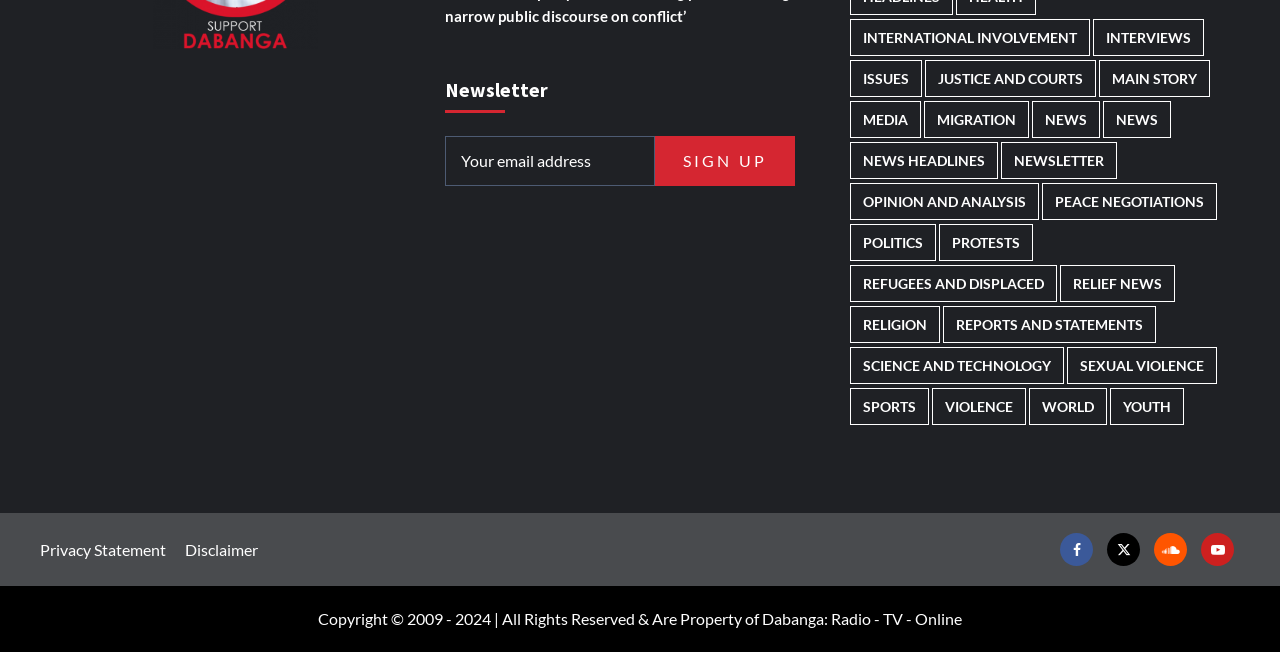Using the format (top-left x, top-left y, bottom-right x, bottom-right y), provide the bounding box coordinates for the described UI element. All values should be floating point numbers between 0 and 1: Twitter

[0.865, 0.818, 0.891, 0.869]